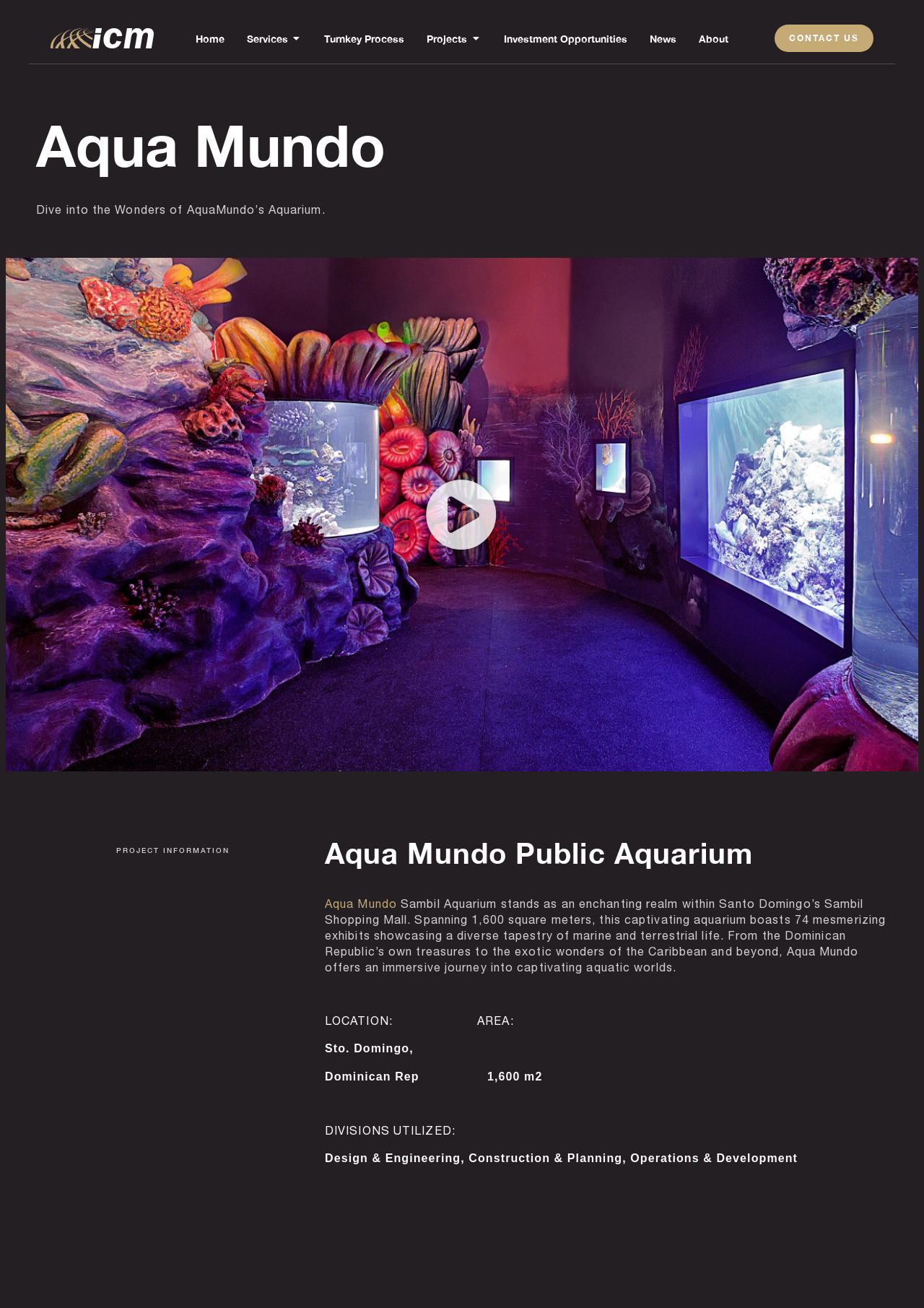What services are provided by ICM Corp?
Answer the question with as much detail as you can, using the image as a reference.

I found the answer by looking at the text 'DIVISIONS UTILIZED: Design & Engineering, Construction & Planning, Operations & Development' which lists the services provided by ICM Corp.